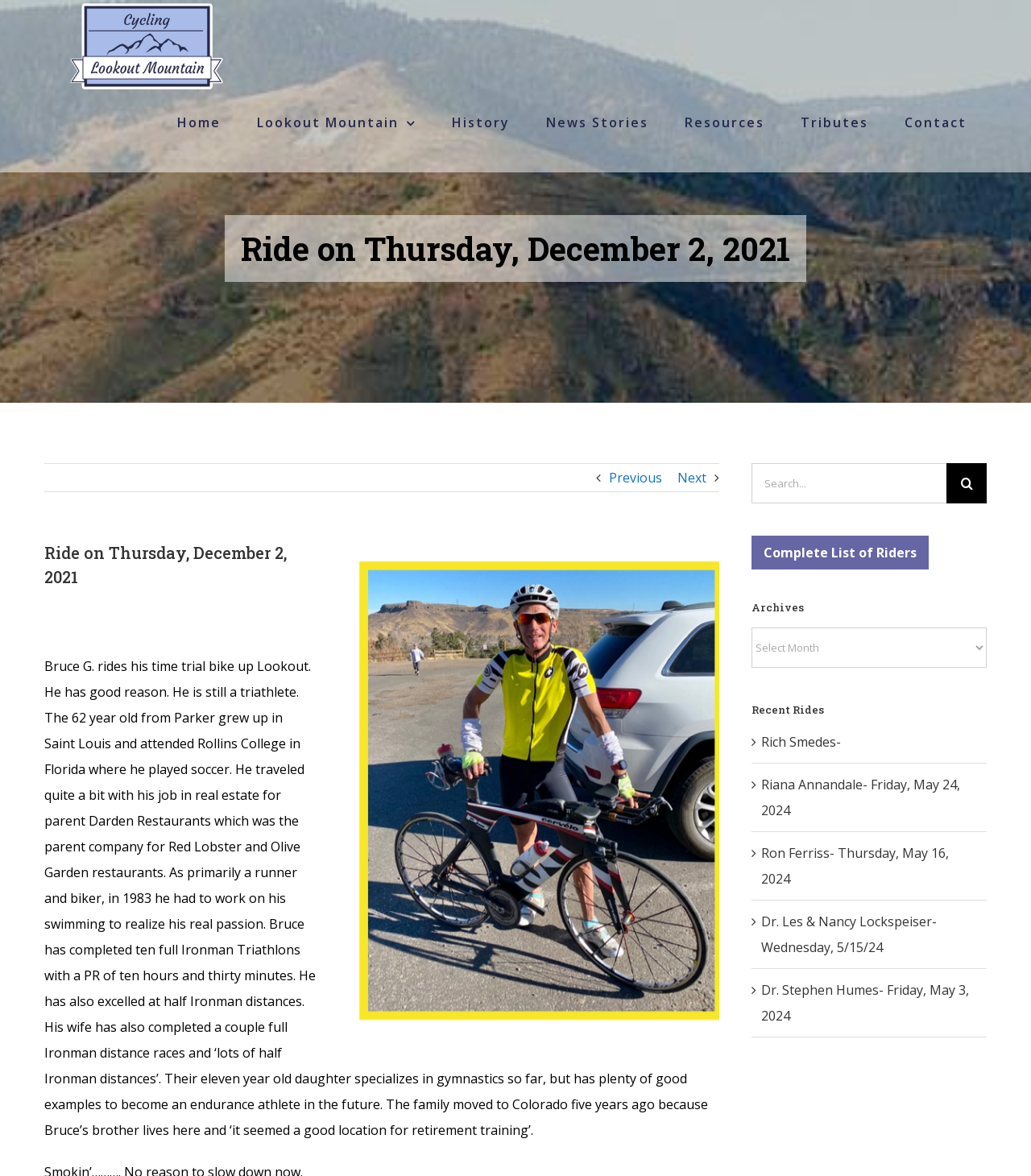Locate the UI element described by View Larger Image and provide its bounding box coordinates. Use the format (top-left x, top-left y, bottom-right x, bottom-right y) with all values as floating point numbers between 0 and 1.

[0.307, 0.46, 0.697, 0.879]